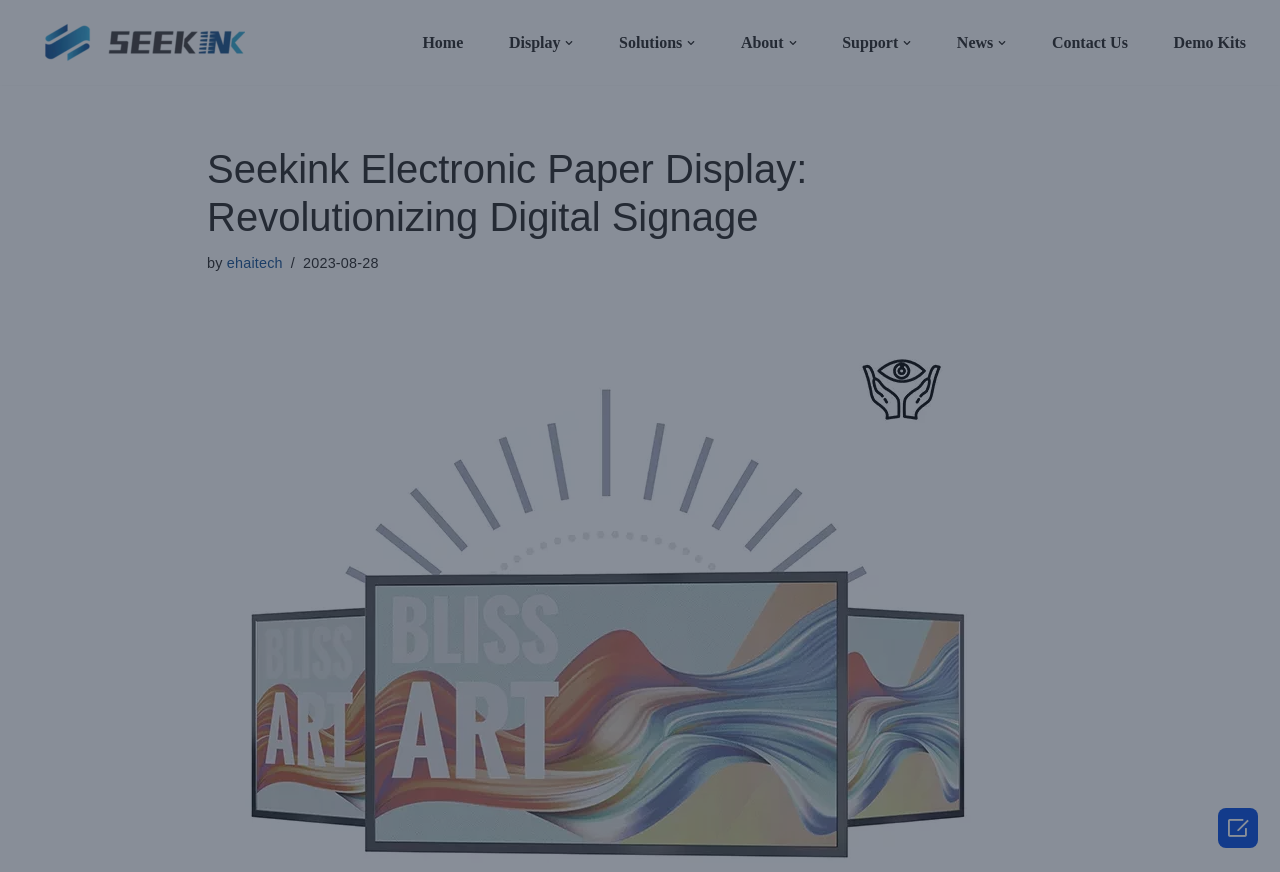Please identify the bounding box coordinates of the area that needs to be clicked to follow this instruction: "Click on the 'ESL & IoT Display' link".

[0.055, 0.132, 0.241, 0.161]